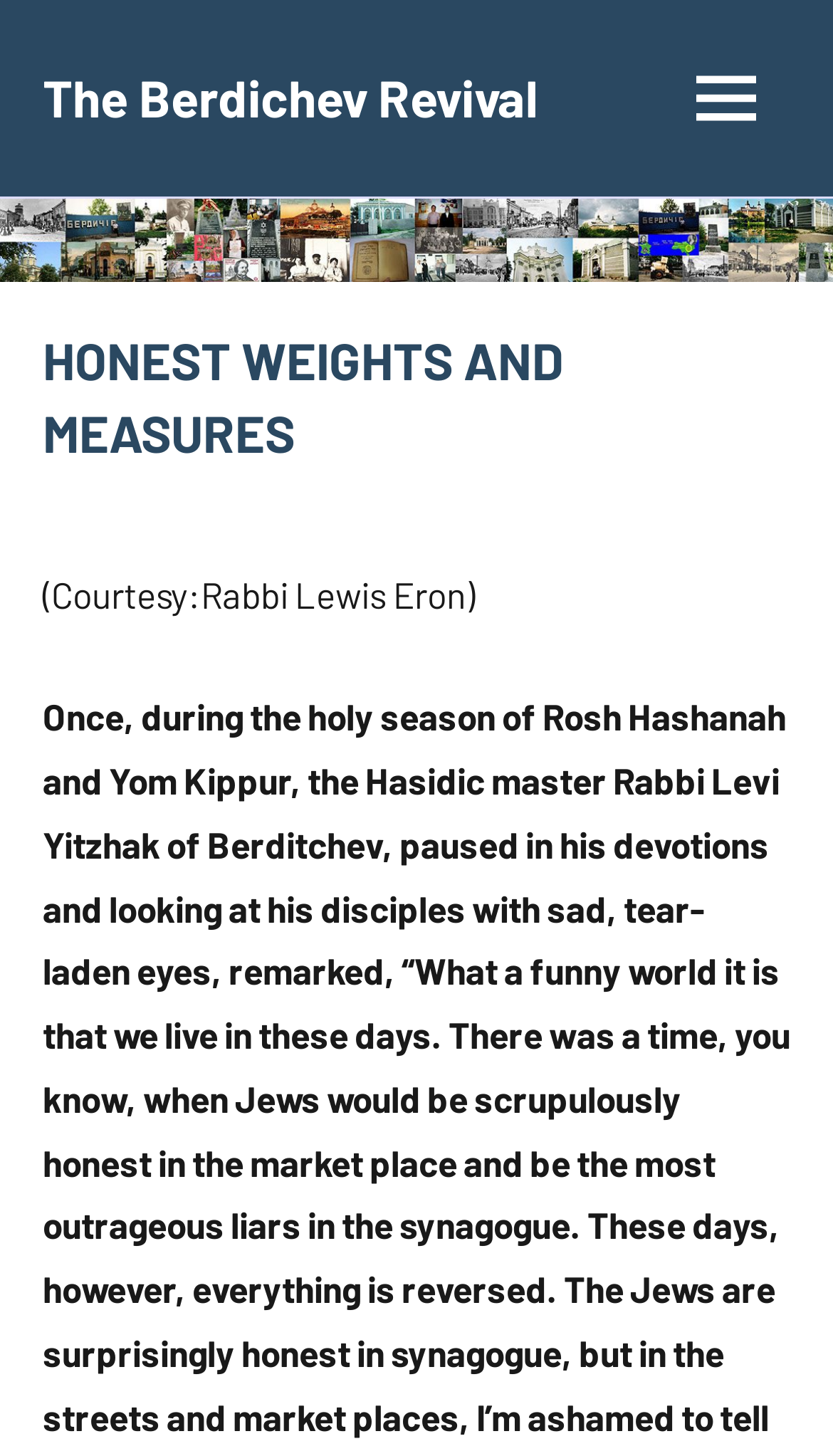Determine the bounding box for the HTML element described here: "Stories about the Rabbi". The coordinates should be given as [left, top, right, bottom] with each number being a float between 0 and 1.

[0.051, 0.345, 0.215, 0.503]